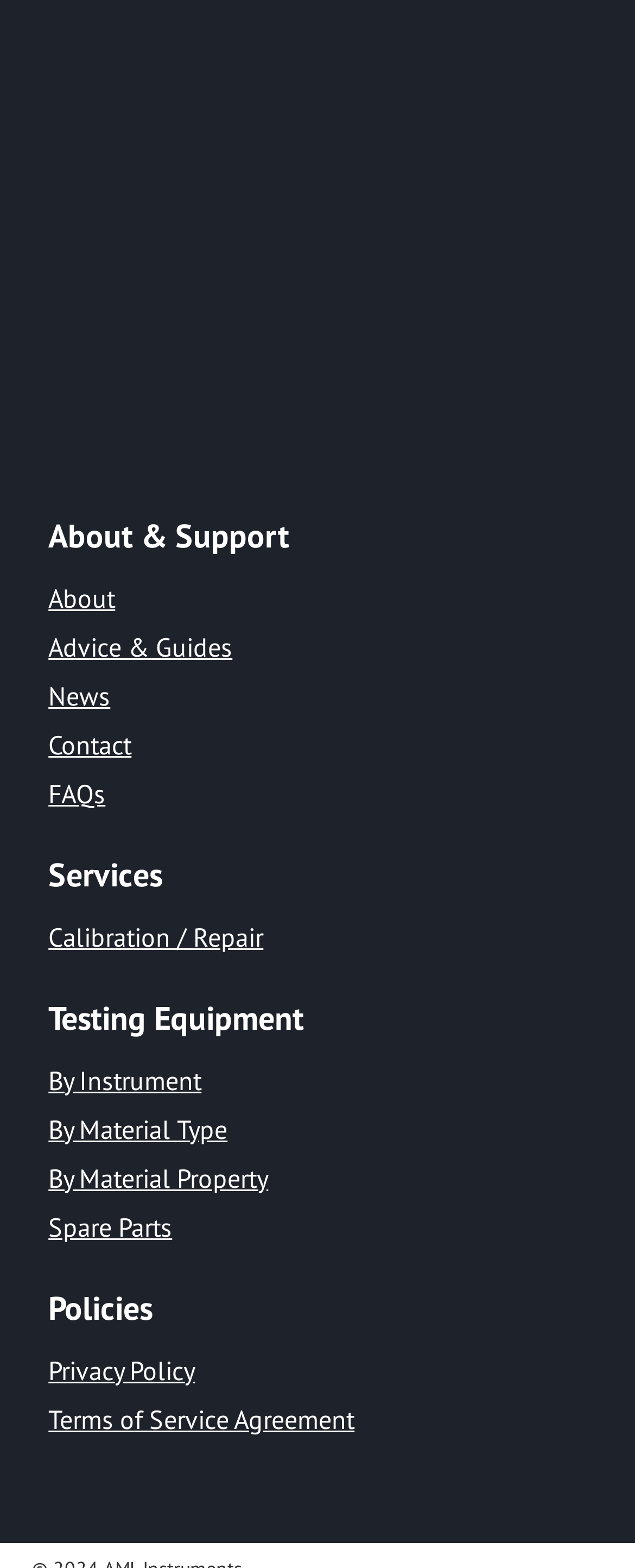Provide a brief response to the question below using one word or phrase:
What is the second StaticText element in the webpage?

Services